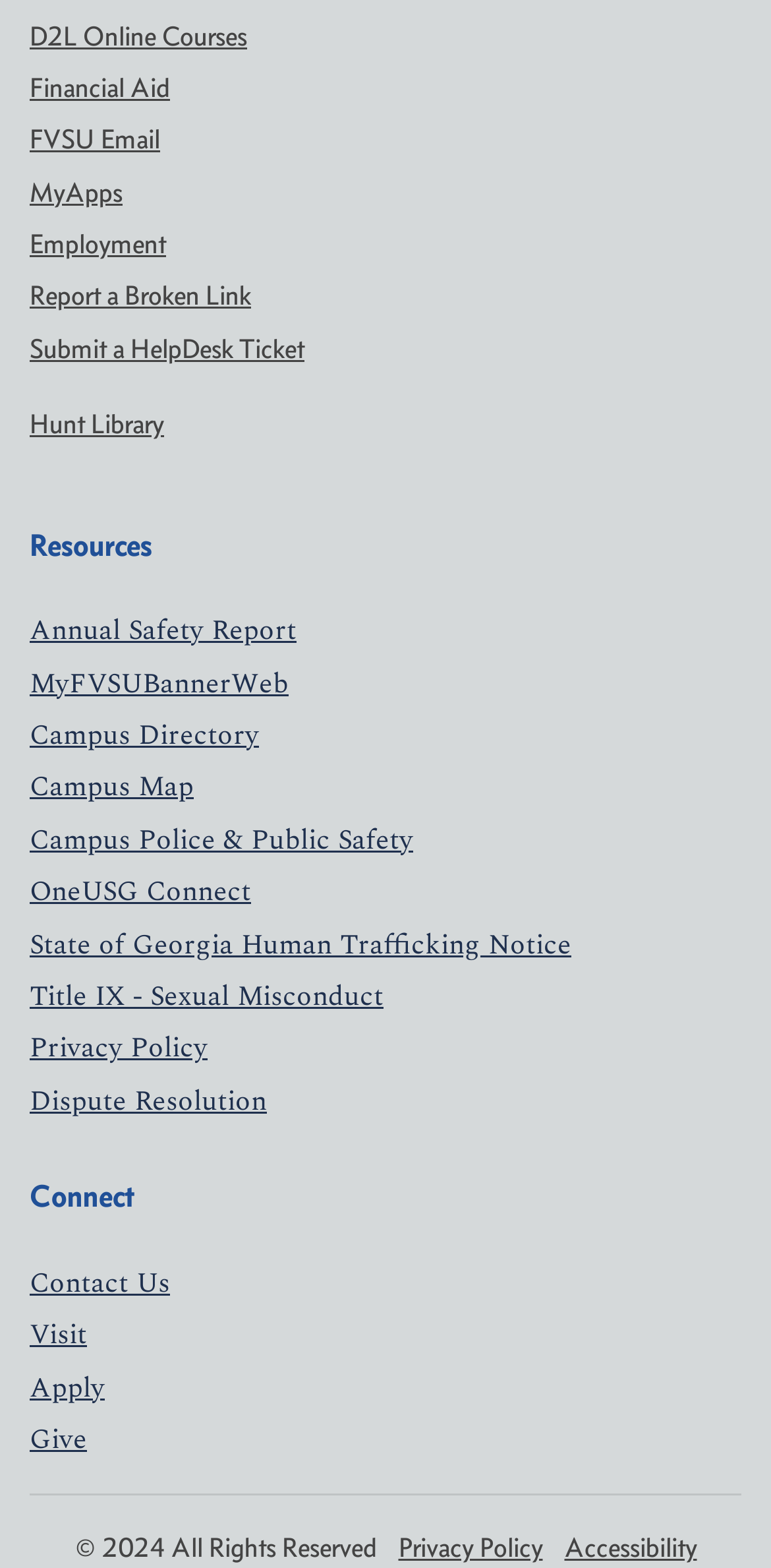Find the bounding box coordinates of the clickable area that will achieve the following instruction: "Visit the campus".

[0.038, 0.838, 0.113, 0.864]